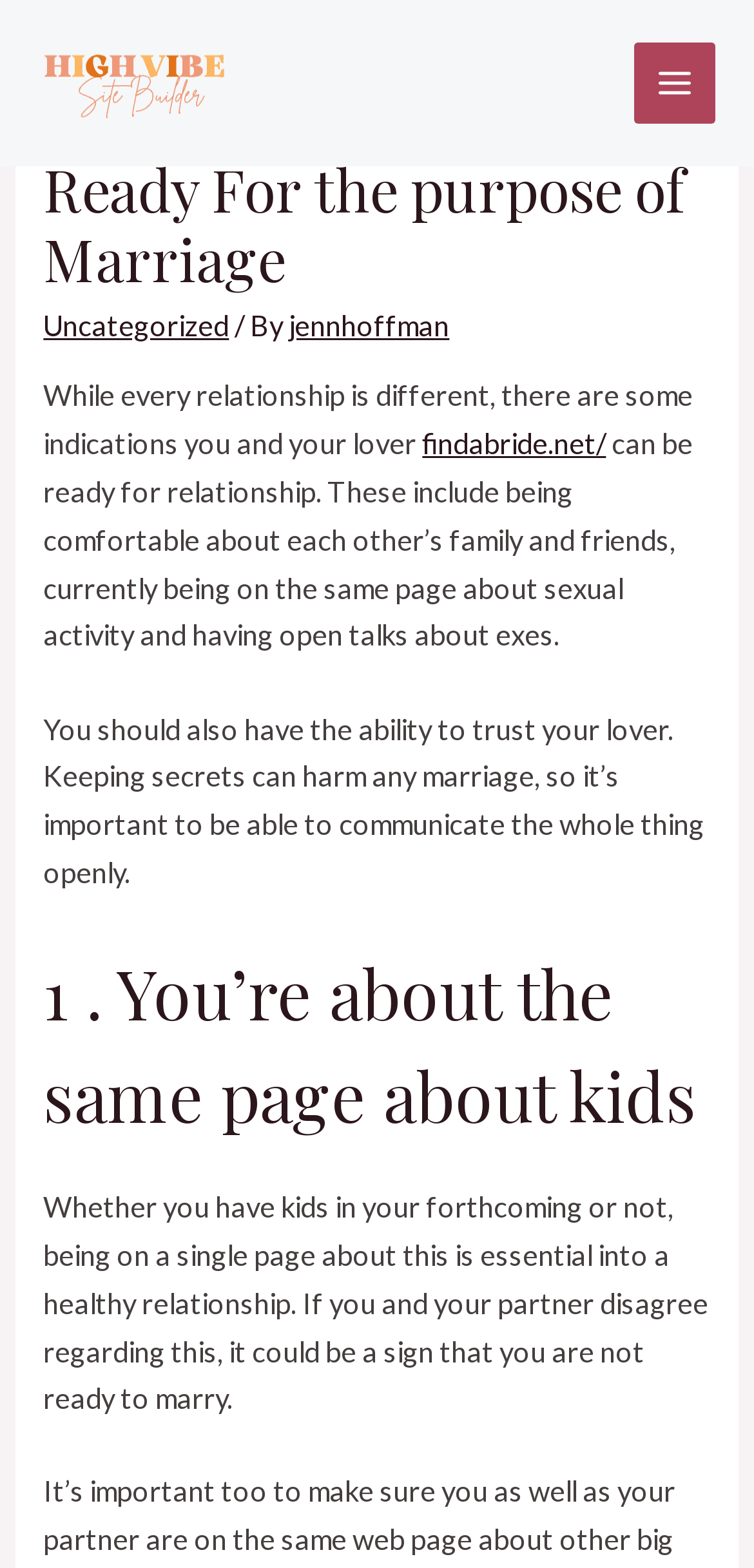Provide a thorough summary of the webpage.

The webpage appears to be a blog post or article discussing the indications of being ready for marriage. At the top left, there is a link to "High Vibe Site Builder". On the top right, there is a button labeled "Main Menu" with an image icon next to it. 

Below the top section, there is a header section that spans almost the entire width of the page. The header contains the title "Indications You Are Ready For the purpose of Marriage" in a large font size. Underneath the title, there are three links: "Uncategorized", a separator text "/ By", and a link to the author "jennhoffman". 

The main content of the webpage starts with a paragraph of text that discusses the signs of being ready for marriage, including being comfortable with each other's family and friends, being on the same page about sexual activity, and having open talks about exes. There is a link to "findabride.net/" in the middle of the paragraph. 

The text continues with another paragraph that emphasizes the importance of trust and open communication in a marriage. 

Below these paragraphs, there is a heading "1. You’re on the same page about kids" that spans almost the entire width of the page. The following paragraph discusses the importance of being on the same page about having kids in a relationship.